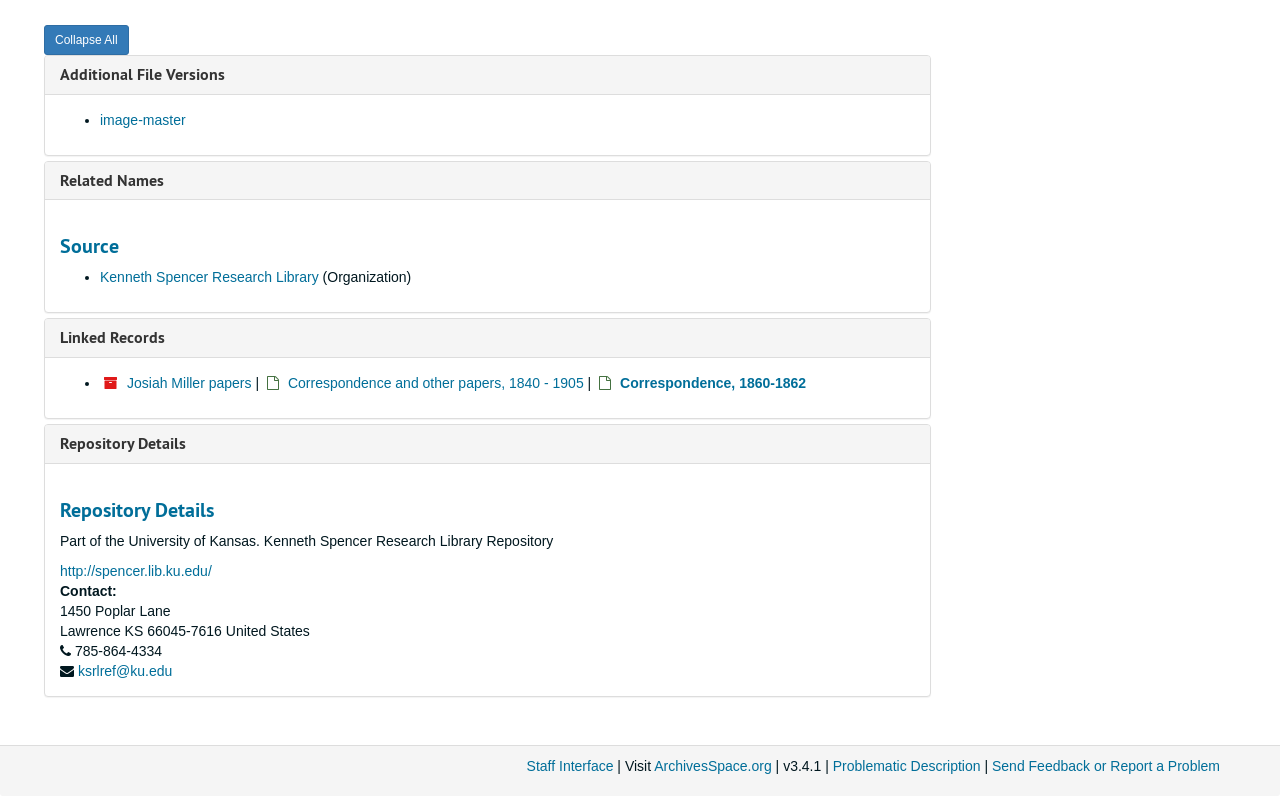Determine the bounding box for the UI element as described: "Kenneth Spencer Research Library". The coordinates should be represented as four float numbers between 0 and 1, formatted as [left, top, right, bottom].

[0.078, 0.338, 0.249, 0.358]